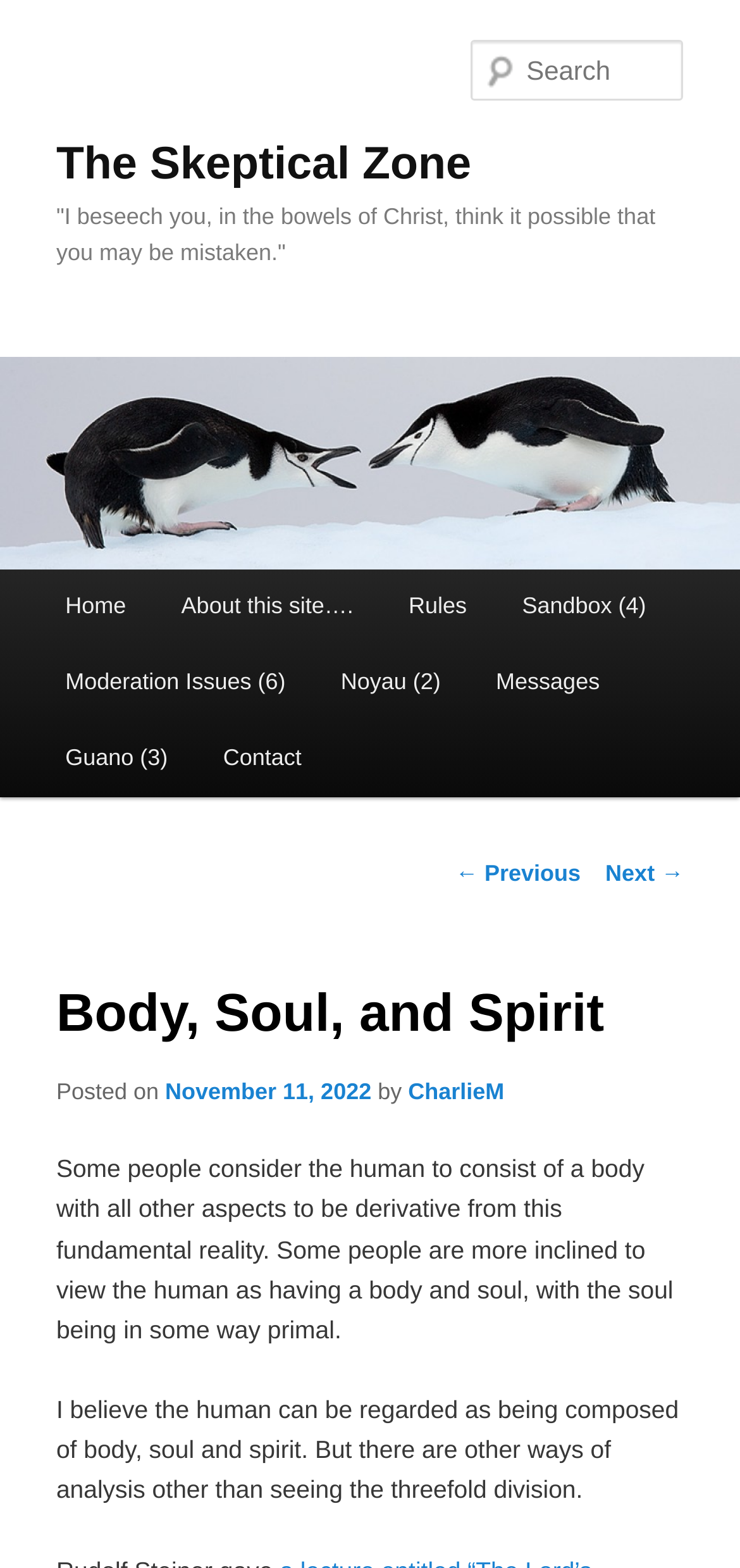Find the bounding box of the web element that fits this description: "Home".

[0.051, 0.363, 0.208, 0.412]